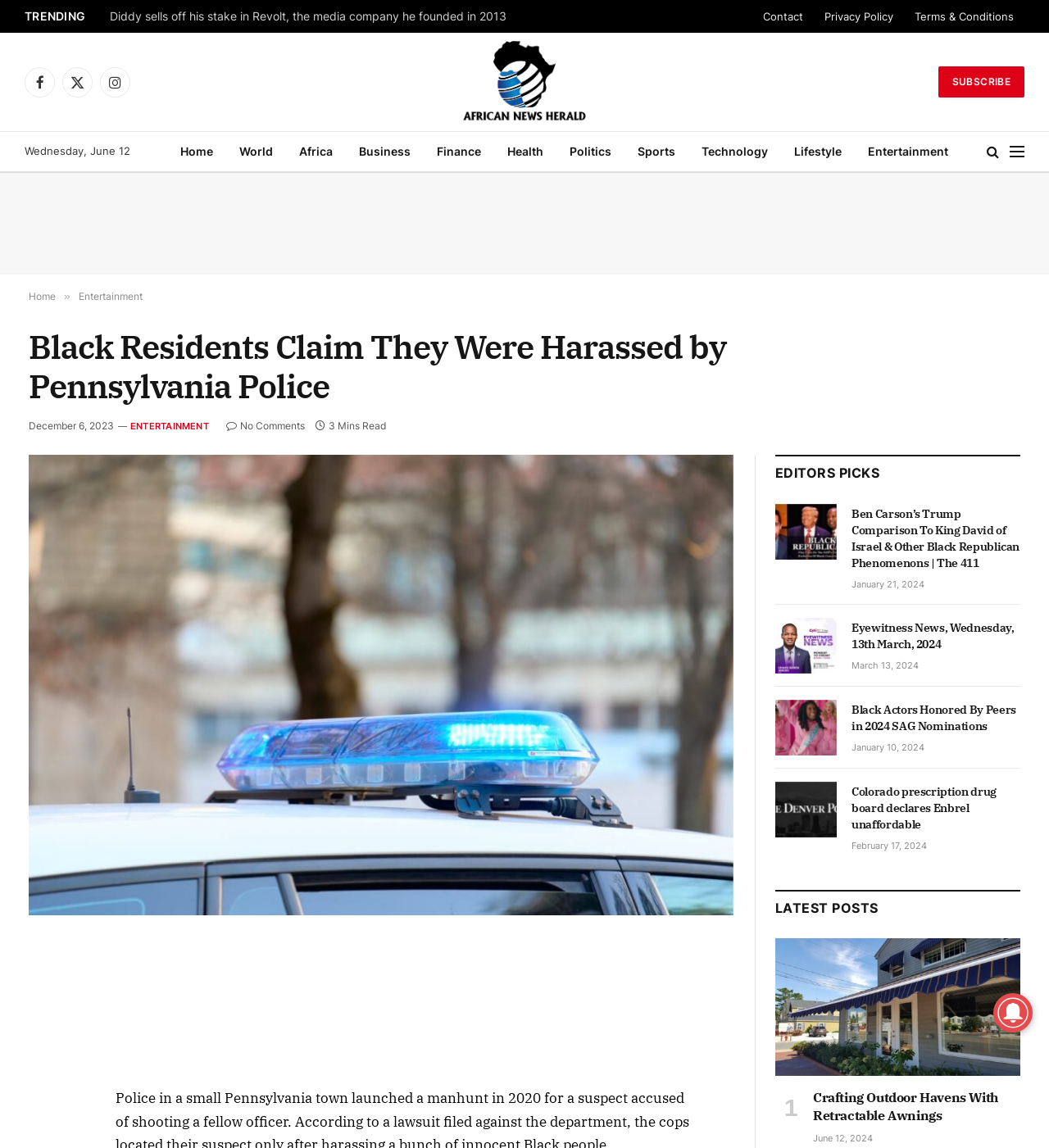Please identify the bounding box coordinates for the region that you need to click to follow this instruction: "Read the article 'Black Residents Claim They Were Harassed by Pennsylvania Police'".

[0.027, 0.396, 0.699, 0.798]